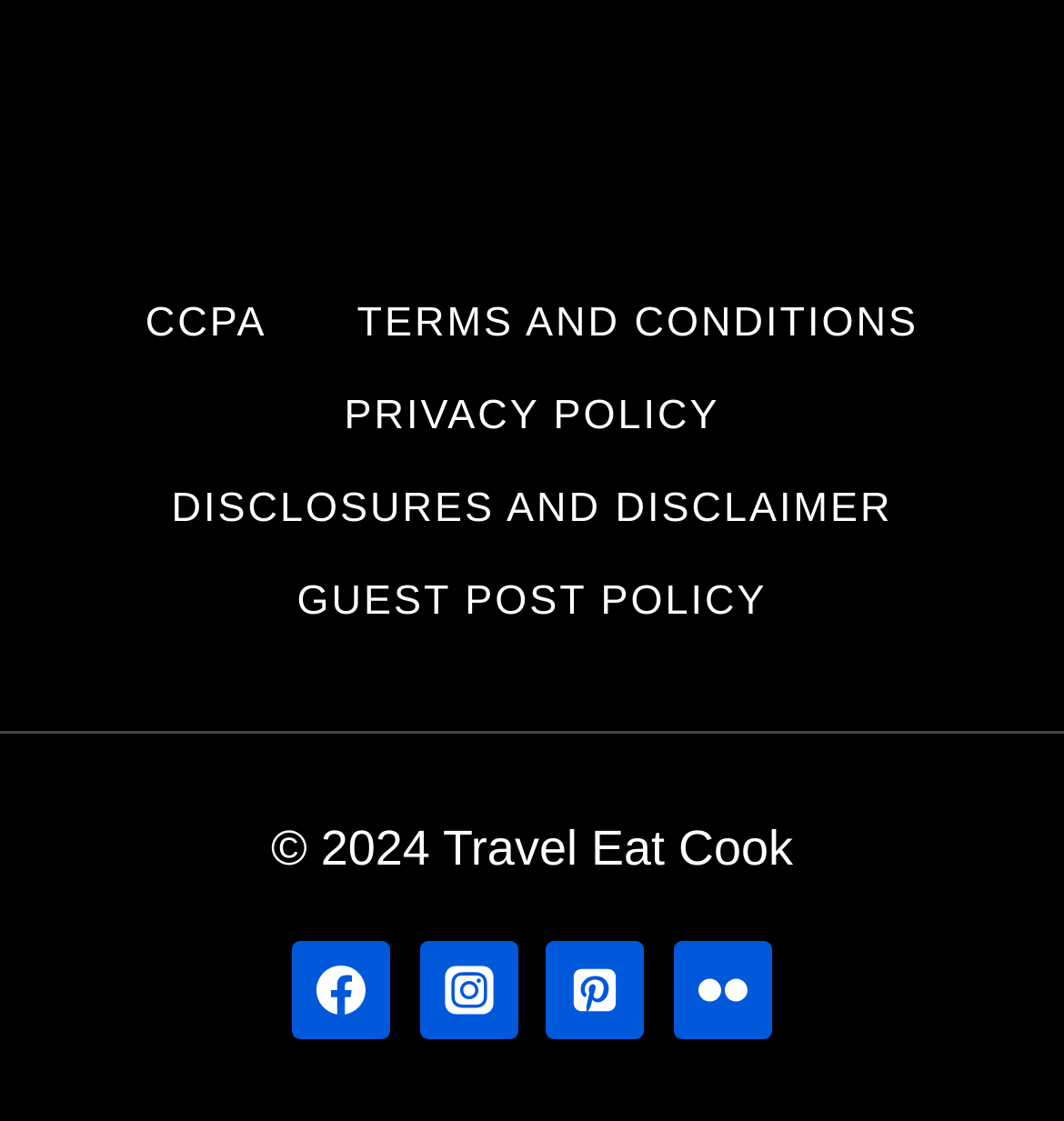What is the copyright year?
From the details in the image, answer the question comprehensively.

I found the copyright year by looking at the StaticText element that says '© 2024 Travel Eat Cook'.